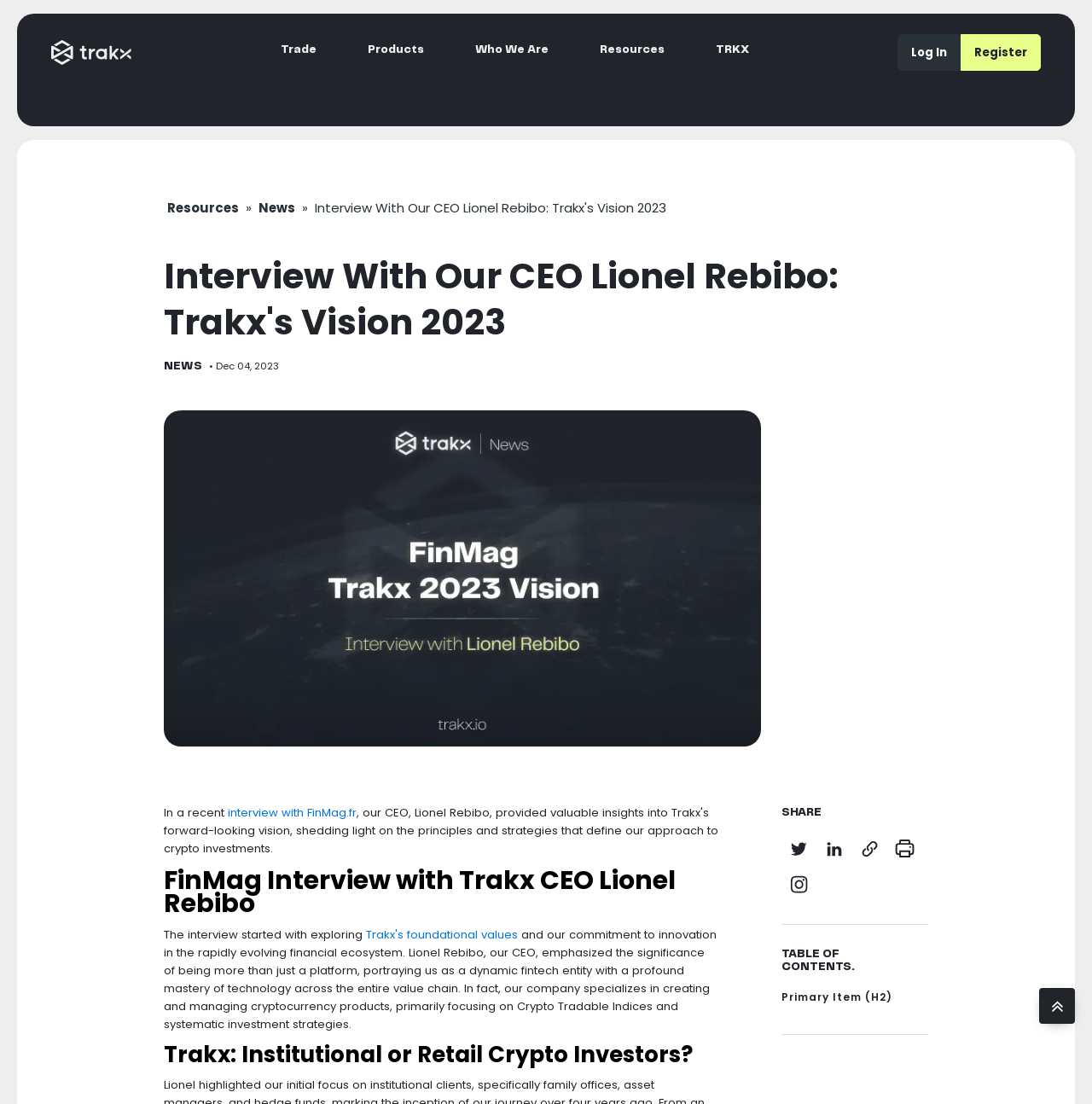Look at the image and answer the question in detail:
What is the date of the news article?

The answer can be found in the text 'Dec 04, 2023' which is located below the 'NEWS' heading.